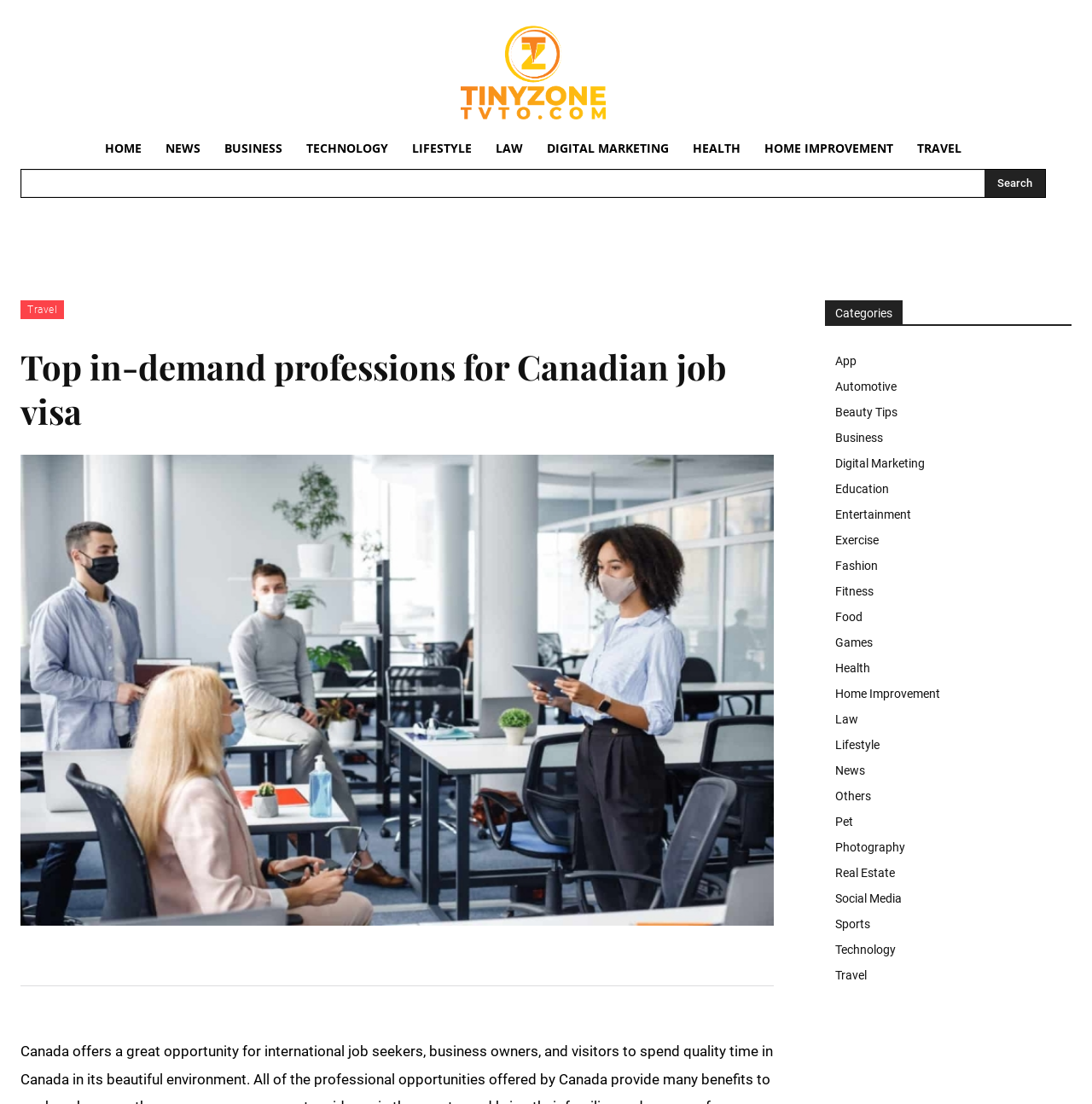Identify the bounding box of the HTML element described here: "parent_node: Search name="s"". Provide the coordinates as four float numbers between 0 and 1: [left, top, right, bottom].

[0.02, 0.154, 0.902, 0.179]